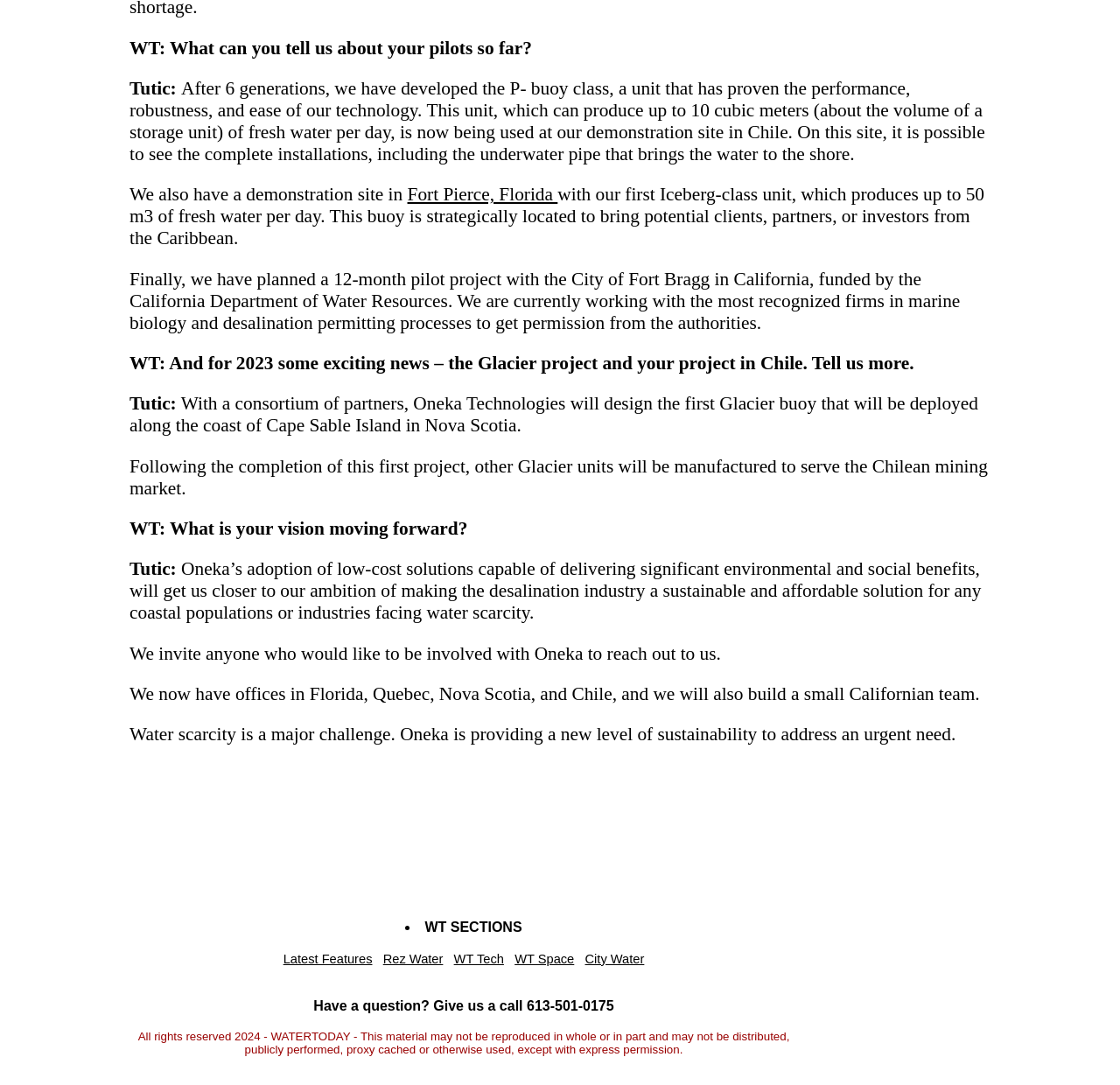For the element described, predict the bounding box coordinates as (top-left x, top-left y, bottom-right x, bottom-right y). All values should be between 0 and 1. Element description: City Water

[0.522, 0.877, 0.575, 0.89]